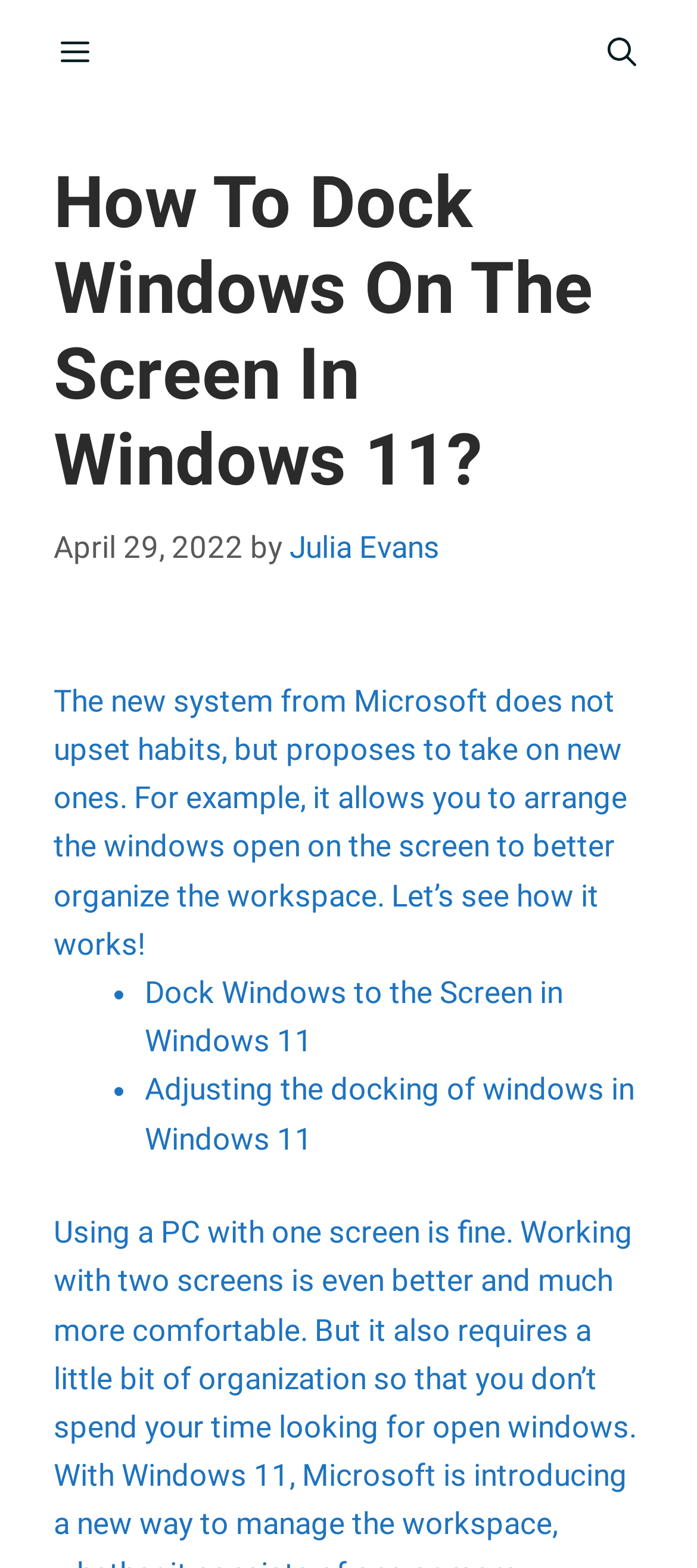Bounding box coordinates are specified in the format (top-left x, top-left y, bottom-right x, bottom-right y). All values are floating point numbers bounded between 0 and 1. Please provide the bounding box coordinate of the region this sentence describes: aria-label="Open Search Bar"

[0.785, 0.0, 1.0, 0.068]